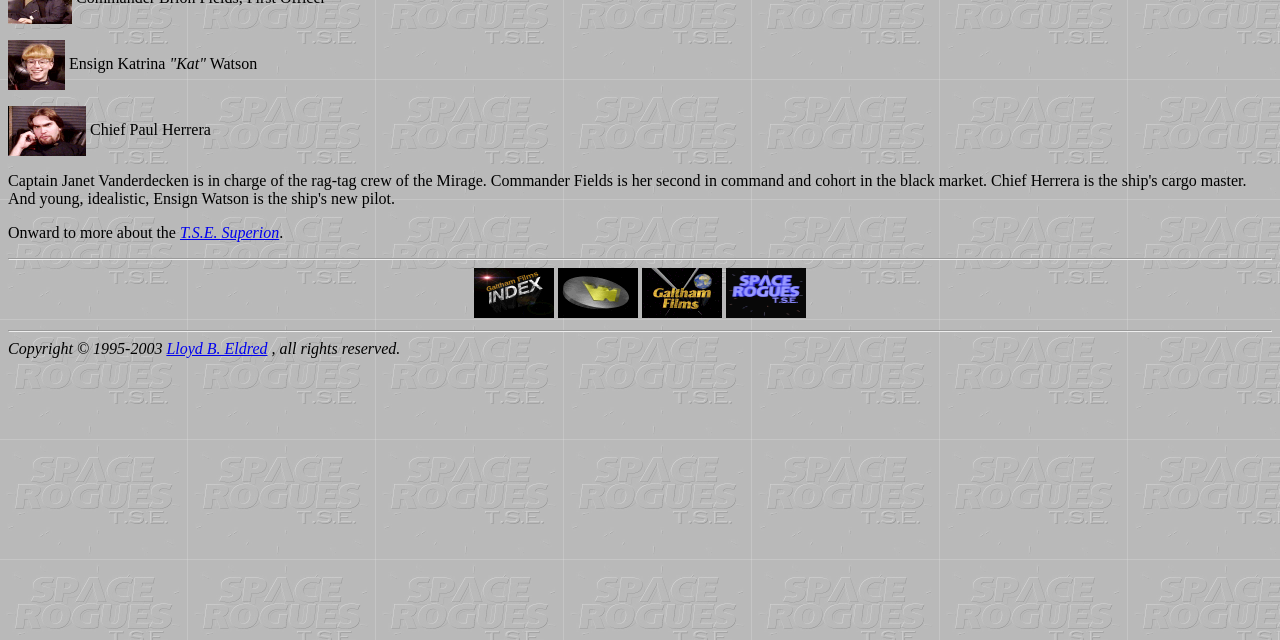Please determine the bounding box coordinates for the UI element described here. Use the format (top-left x, top-left y, bottom-right x, bottom-right y) with values bounded between 0 and 1: parent_node: Chief Paul Herrera

[0.006, 0.188, 0.067, 0.215]